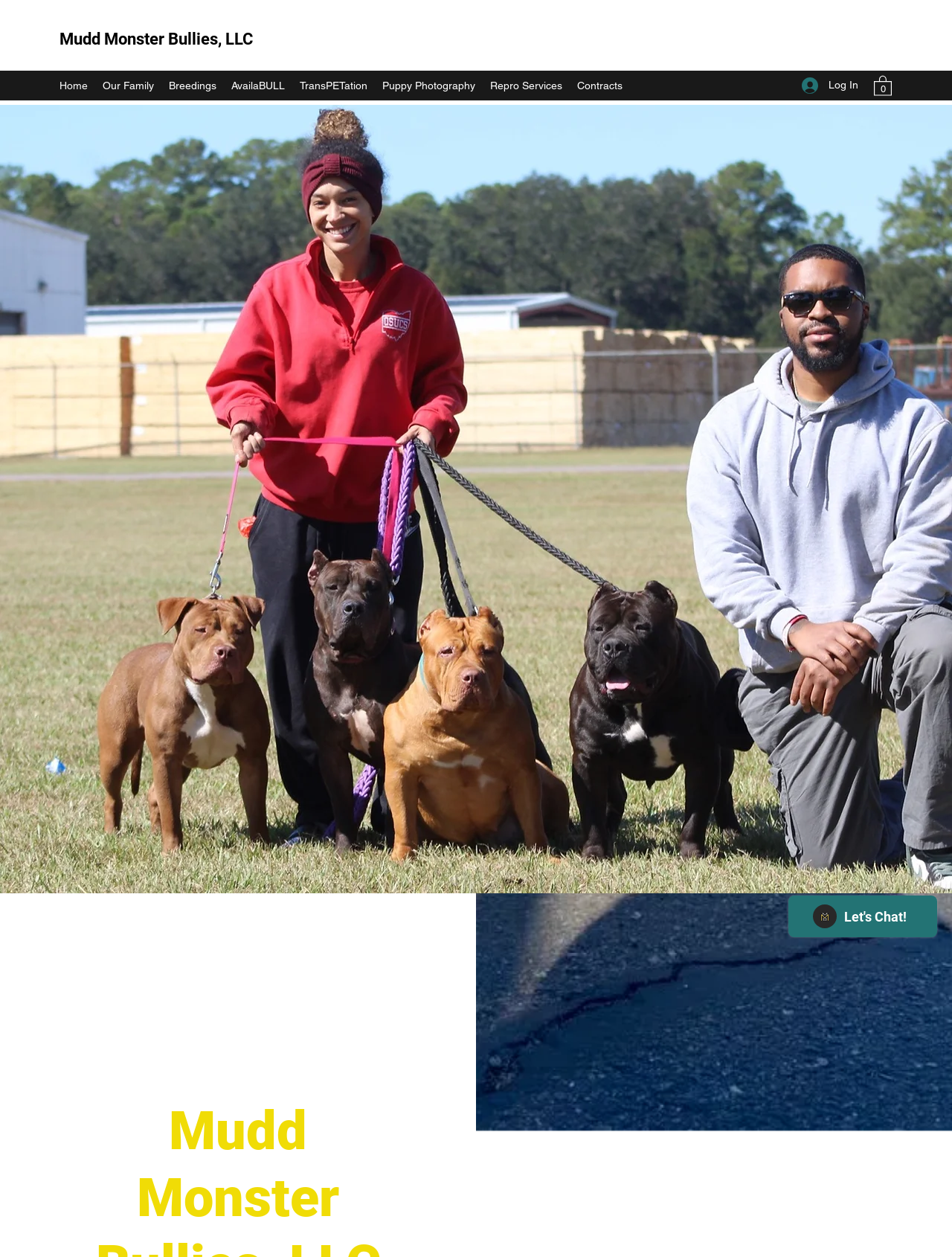Determine the bounding box coordinates of the UI element described by: "Repro Services".

[0.507, 0.059, 0.598, 0.077]